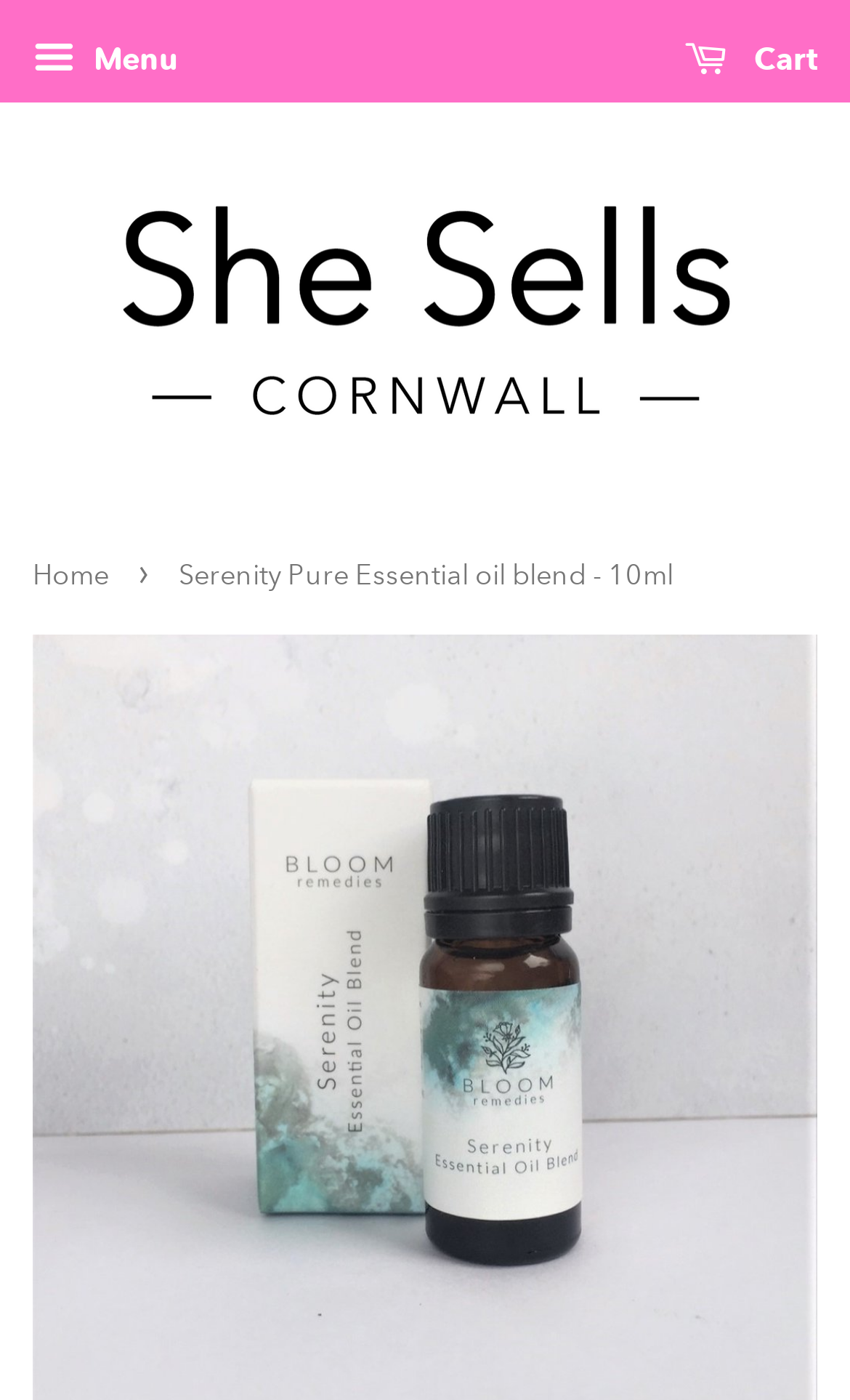Given the description of a UI element: "alt="She Sells Cornwall"", identify the bounding box coordinates of the matching element in the webpage screenshot.

[0.115, 0.136, 0.885, 0.31]